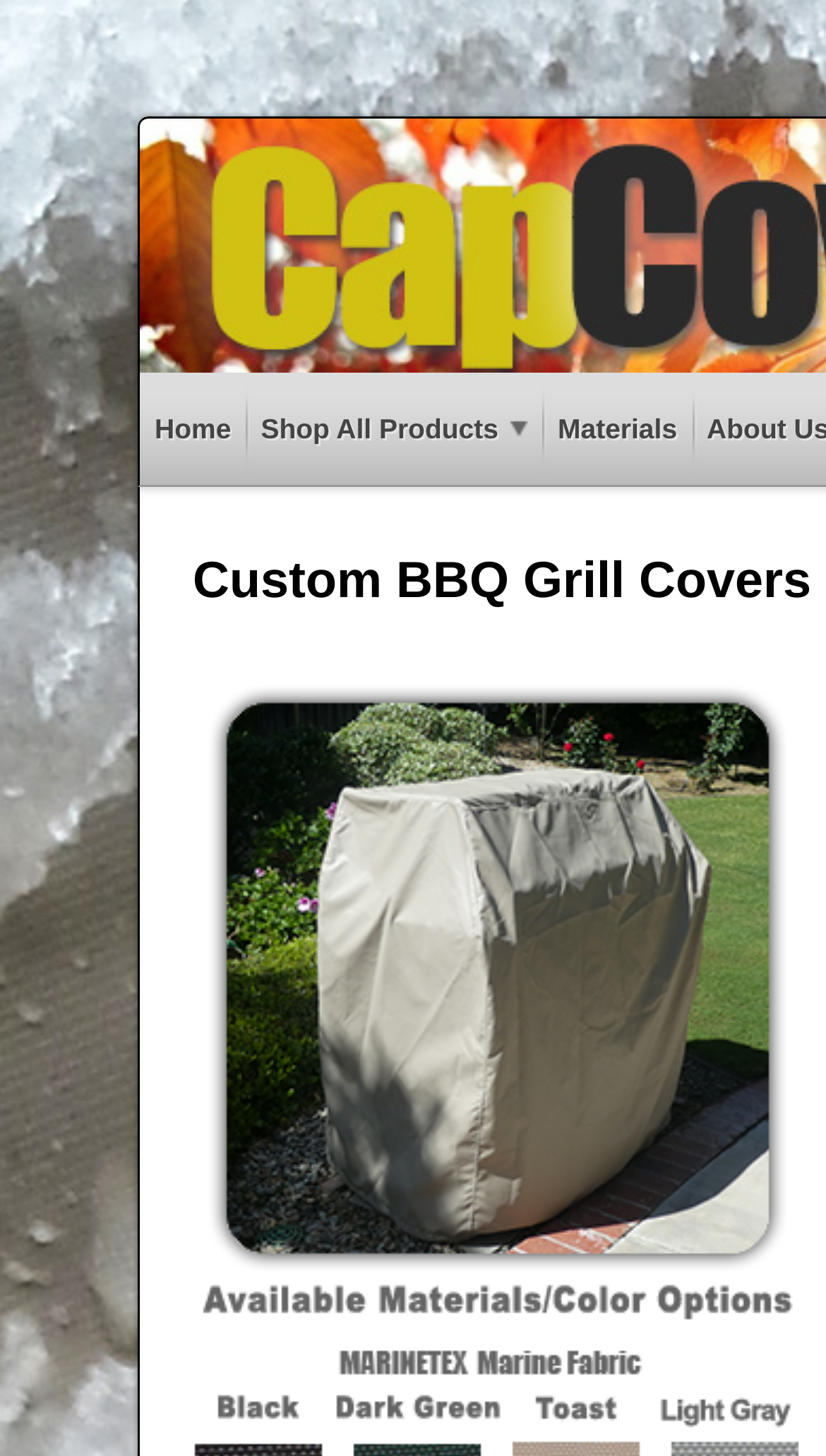Determine the bounding box for the HTML element described here: "Shop All Products". The coordinates should be given as [left, top, right, bottom] with each number being a float between 0 and 1.

[0.298, 0.256, 0.657, 0.333]